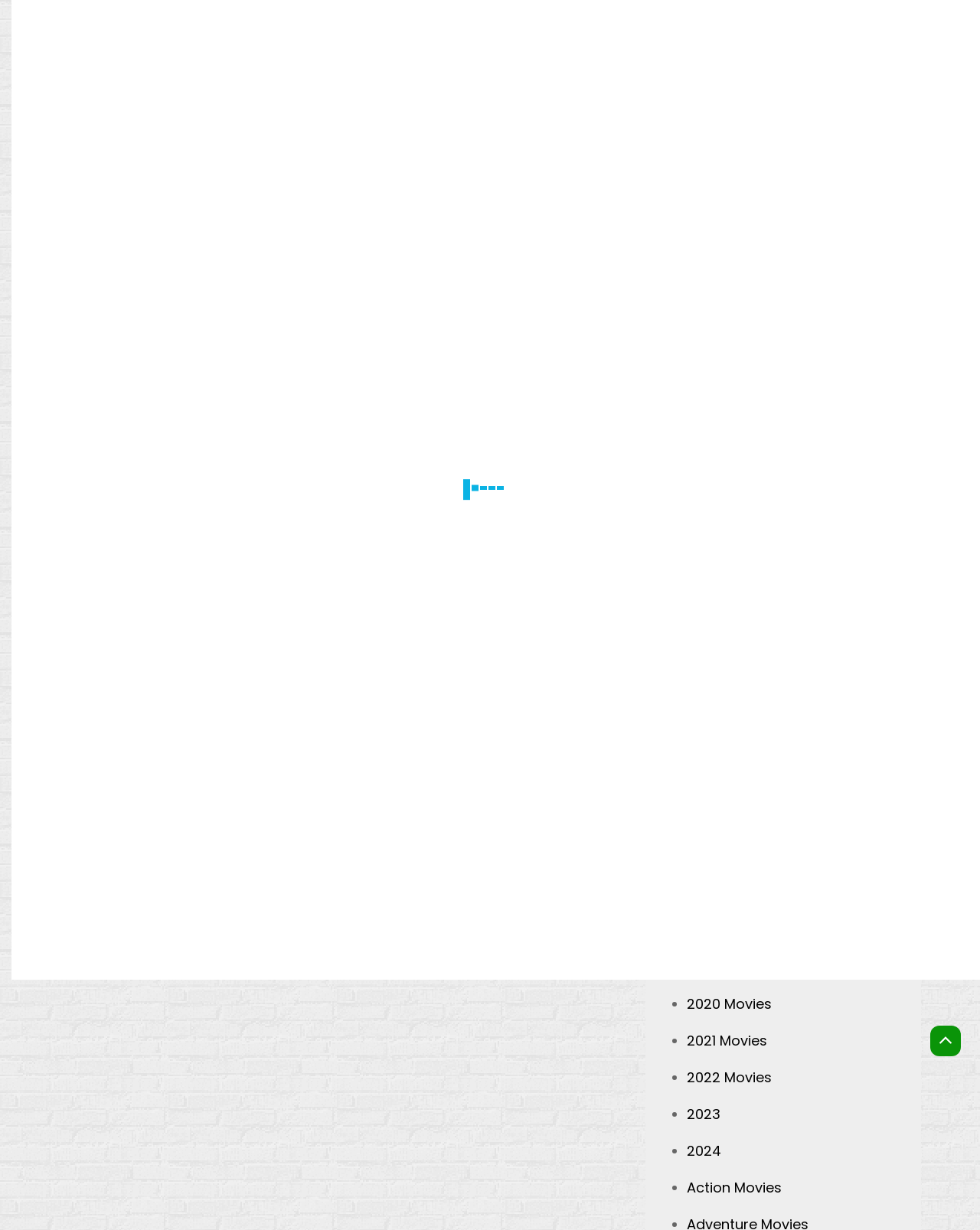What is the name of the writer of the movie?
Look at the screenshot and provide an in-depth answer.

The writers of the movie can be found in the static text 'Writer: Fran Walsh, Philippa Boyens' which is a child of the article element.